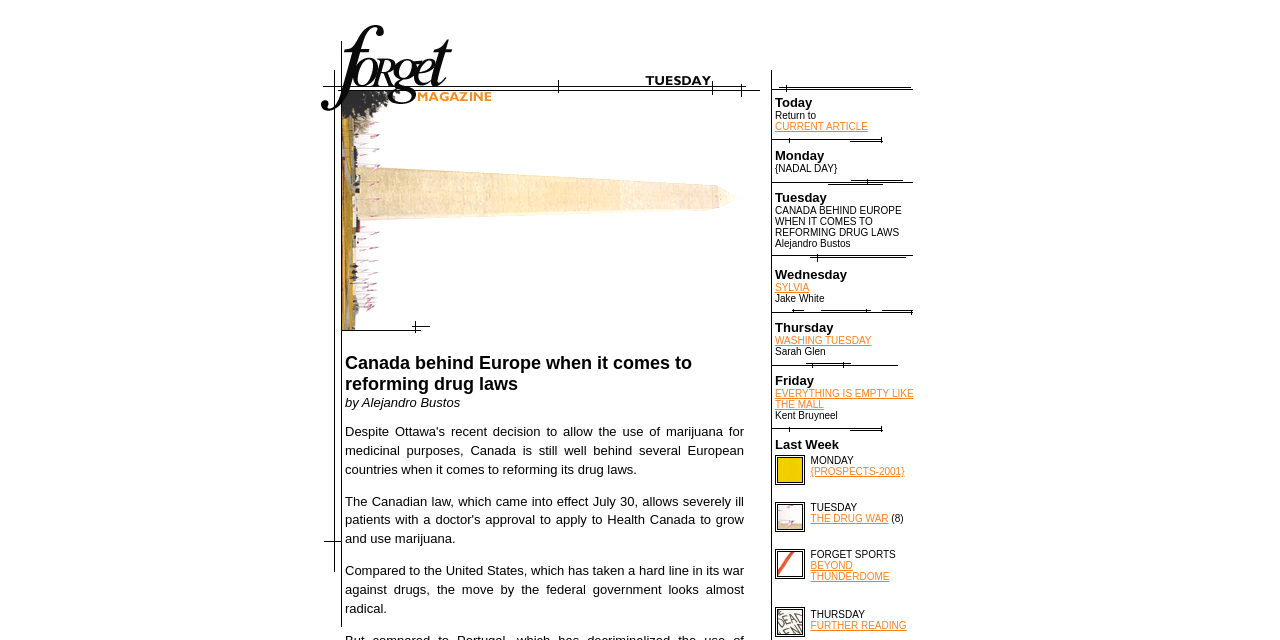Determine the bounding box coordinates for the clickable element to execute this instruction: "View WASHING TUESDAY". Provide the coordinates as four float numbers between 0 and 1, i.e., [left, top, right, bottom].

[0.605, 0.523, 0.681, 0.541]